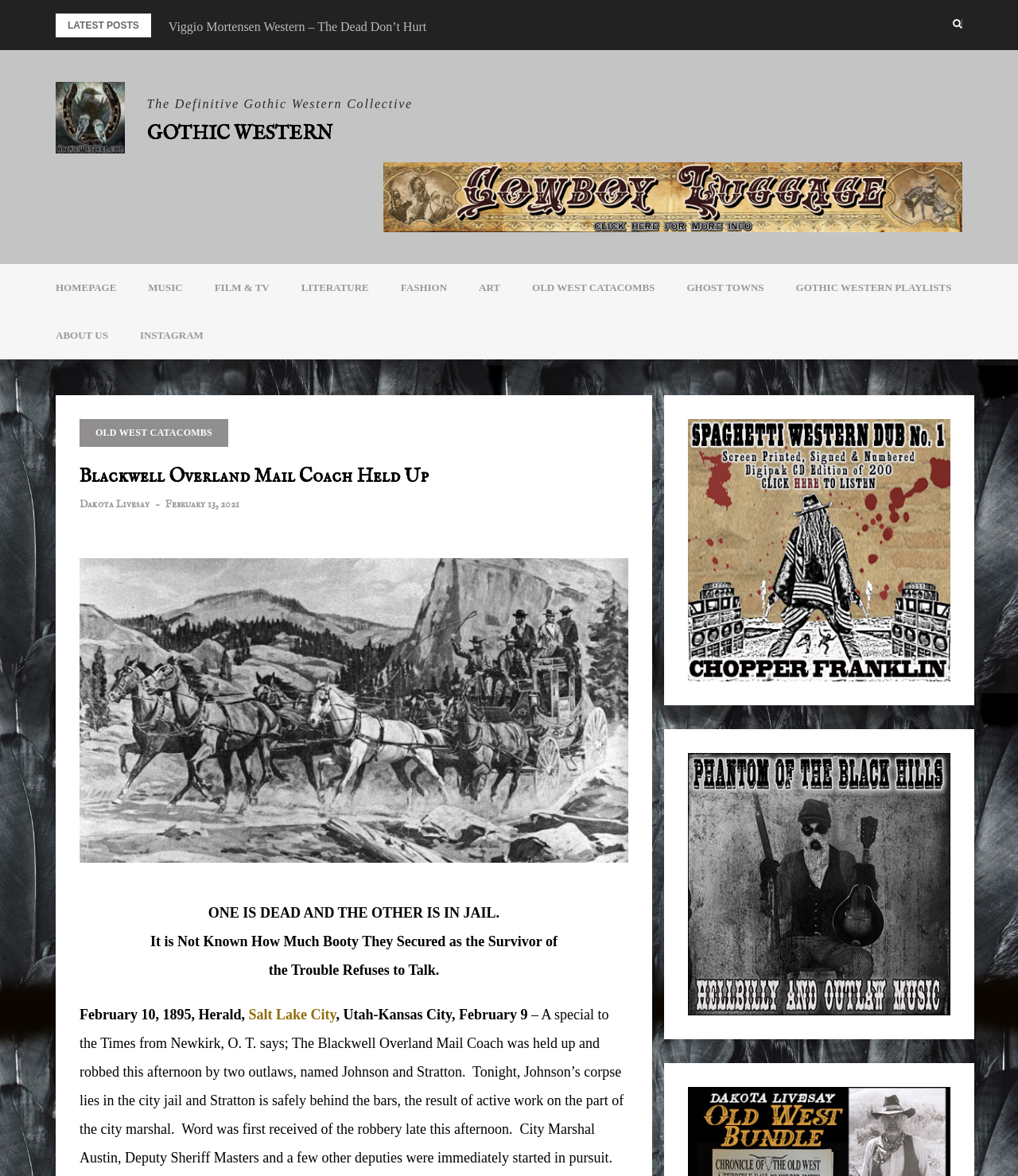Please specify the bounding box coordinates in the format (top-left x, top-left y, bottom-right x, bottom-right y), with values ranging from 0 to 1. Identify the bounding box for the UI component described as follows: More

None